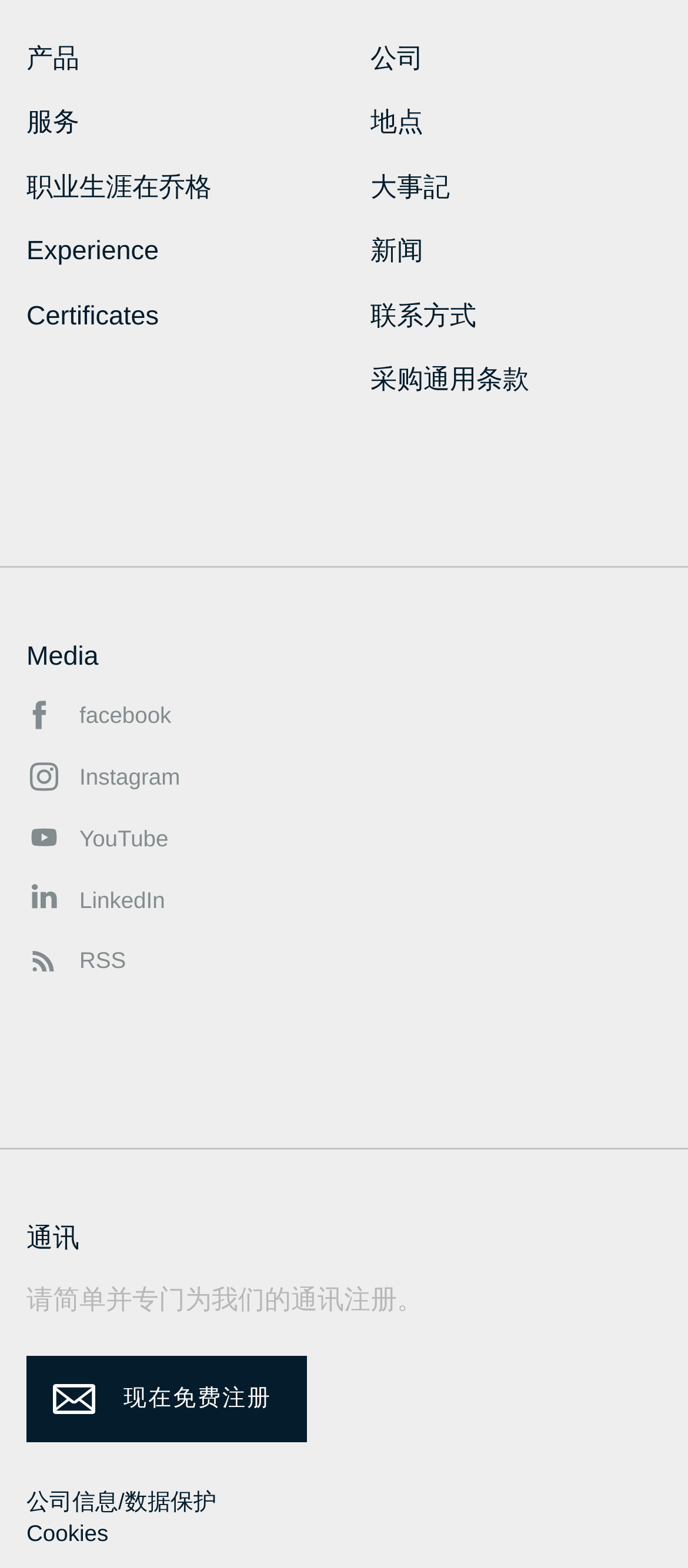Identify the bounding box coordinates of the clickable region to carry out the given instruction: "Register for our newsletter".

[0.038, 0.865, 0.446, 0.92]